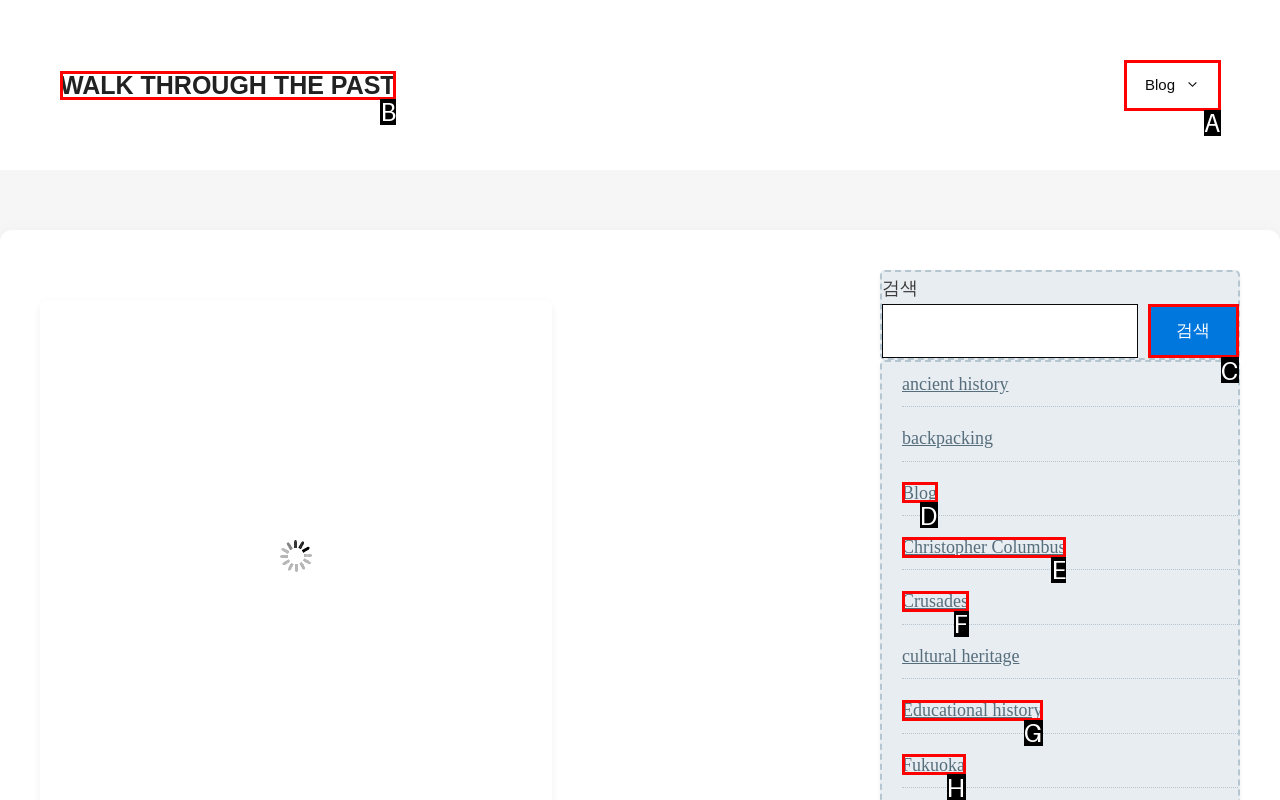Point out the option that aligns with the description: Blog
Provide the letter of the corresponding choice directly.

D